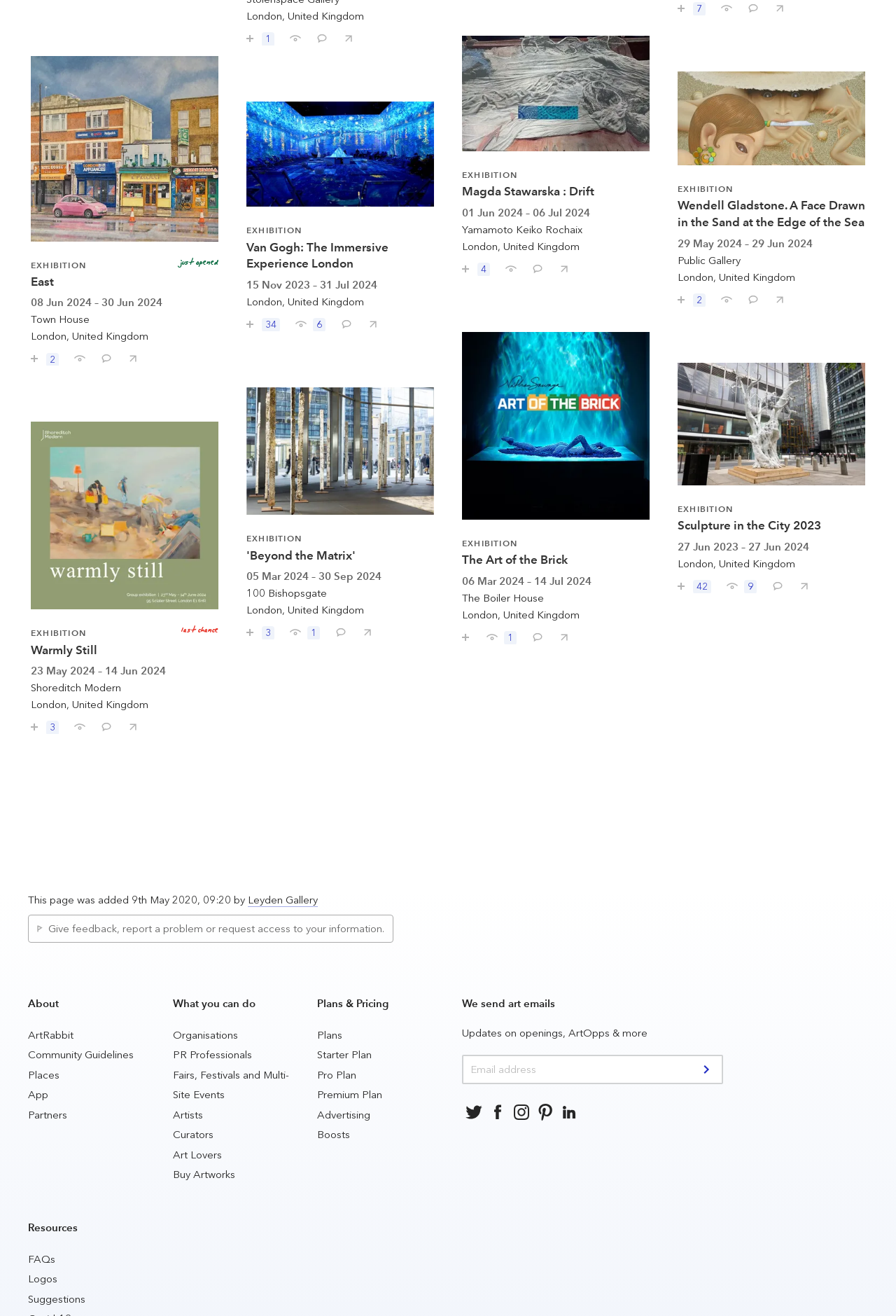Using the provided description Plans, find the bounding box coordinates for the UI element. Provide the coordinates in (top-left x, top-left y, bottom-right x, bottom-right y) format, ensuring all values are between 0 and 1.

[0.354, 0.776, 0.382, 0.785]